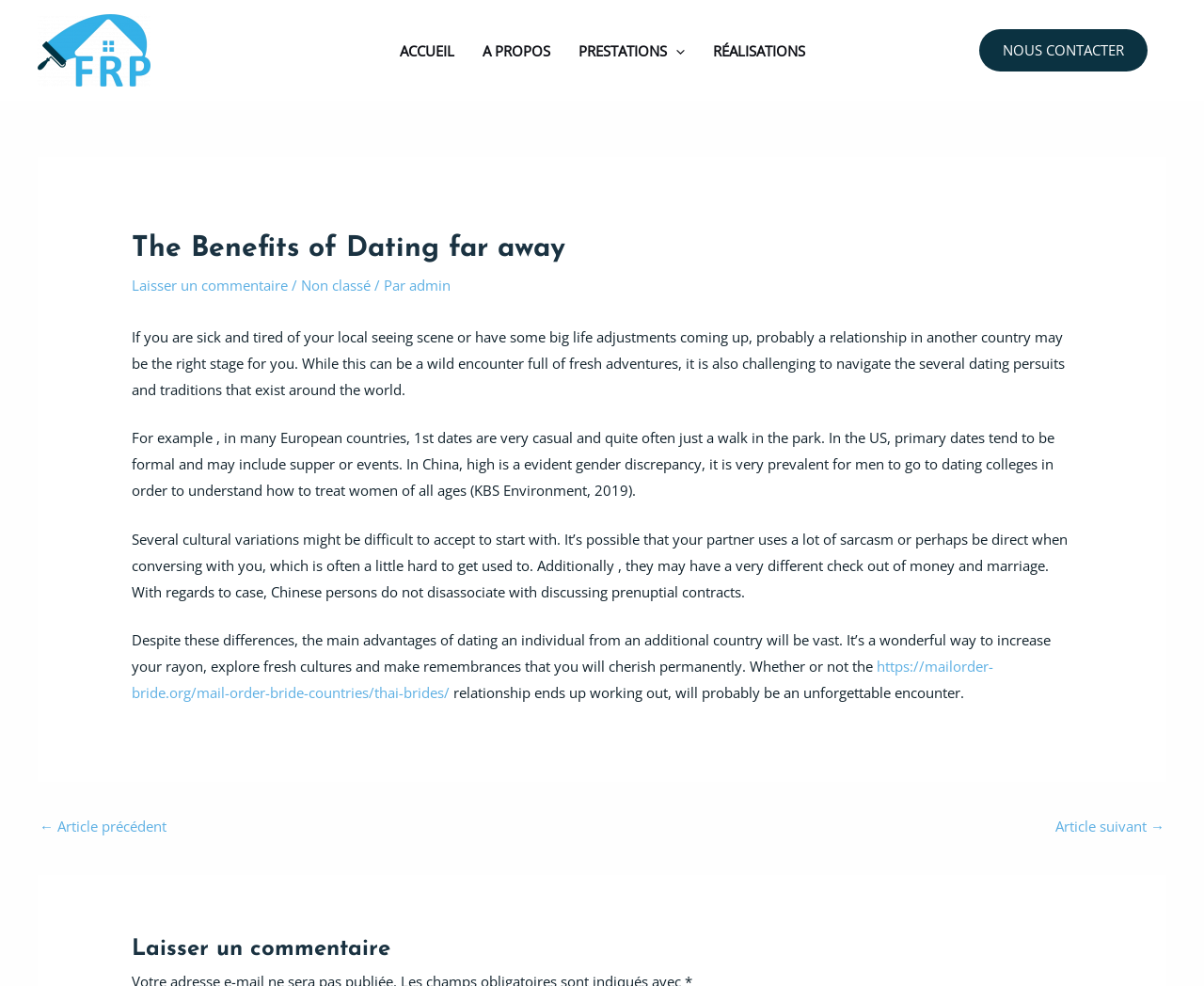Please extract and provide the main headline of the webpage.

The Benefits of Dating far away